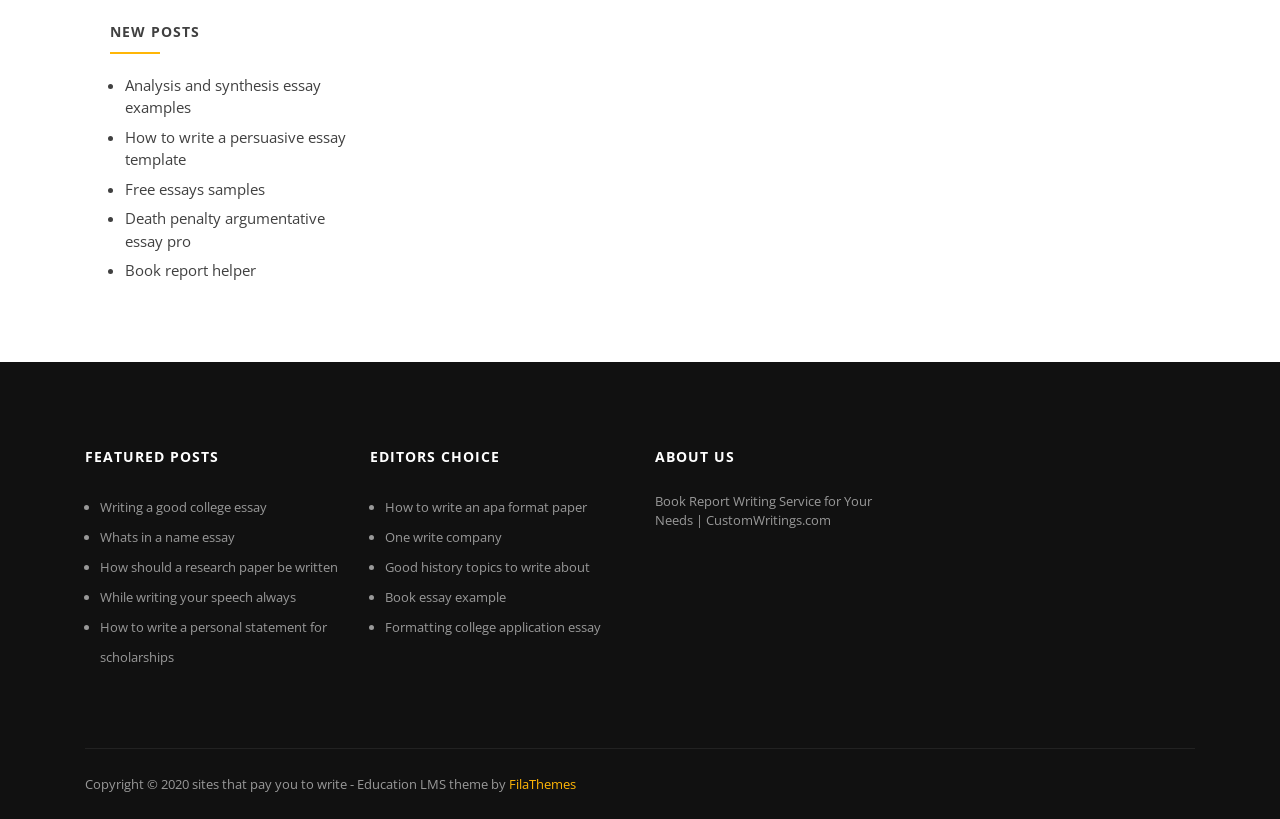Please locate the bounding box coordinates of the element that should be clicked to achieve the given instruction: "Contact us through Skype".

None